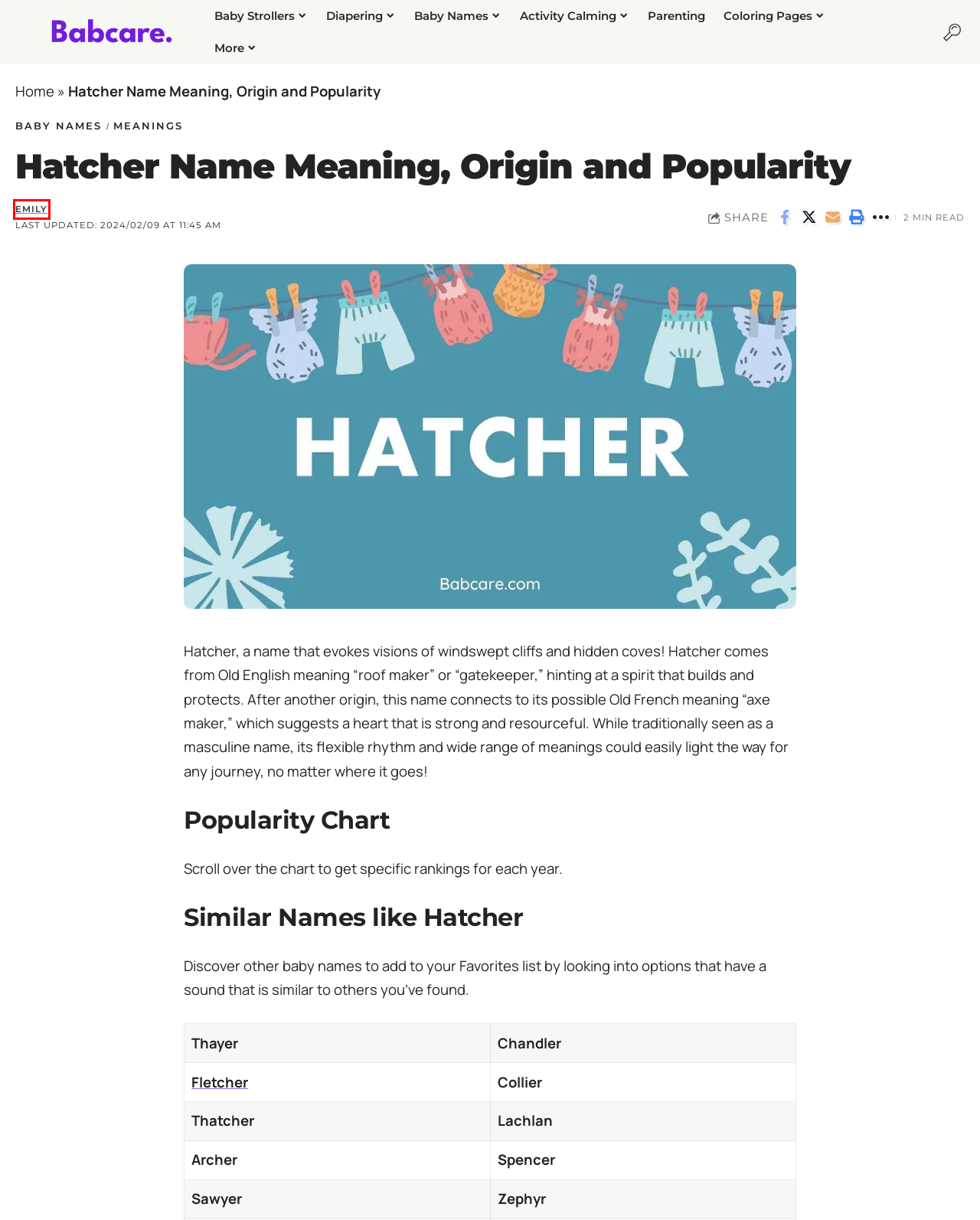Check out the screenshot of a webpage with a red rectangle bounding box. Select the best fitting webpage description that aligns with the new webpage after clicking the element inside the bounding box. Here are the candidates:
A. Baby Strollers Archives - BabCare
B. Fletcher Name Meaning, Origin and Popularity - BabCare
C. Coloring Pages Archives - BabCare
D. Babcare.com - Pregnancy, Parenting and Baby Names and more - BabCare
E. Parenting Archives - BabCare
F. Meanings Archives - BabCare
G. About - BabCare
H. Diapering Archives - BabCare

G